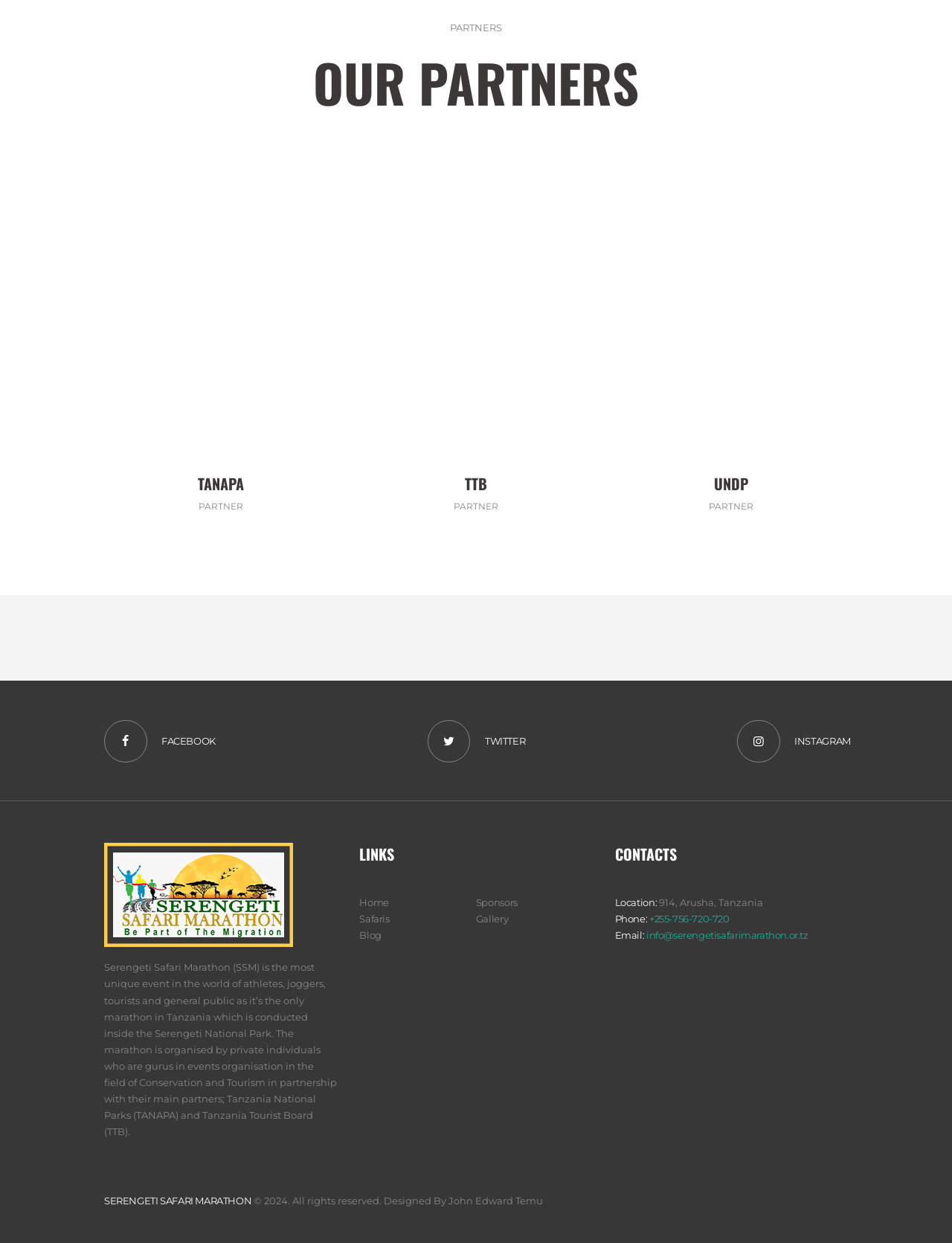Answer the following query concisely with a single word or phrase:
Who are the main partners of the event?

TANAPA and TTB